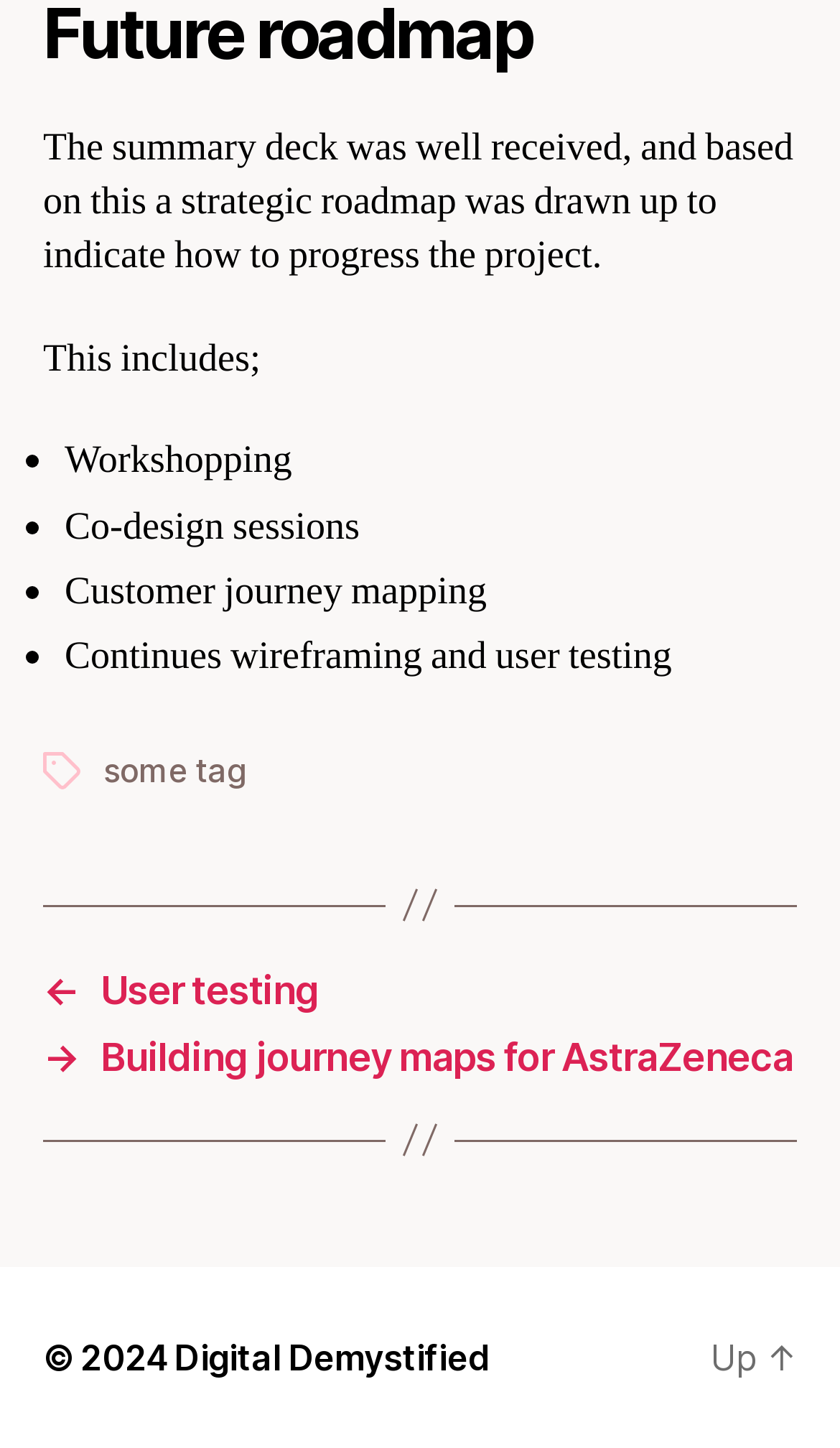Calculate the bounding box coordinates of the UI element given the description: "Digital Demystified".

[0.208, 0.922, 0.582, 0.952]